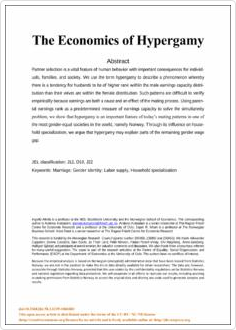In which country did the authors examine hypergamous behaviors?
Please use the visual content to give a single word or phrase answer.

Norway